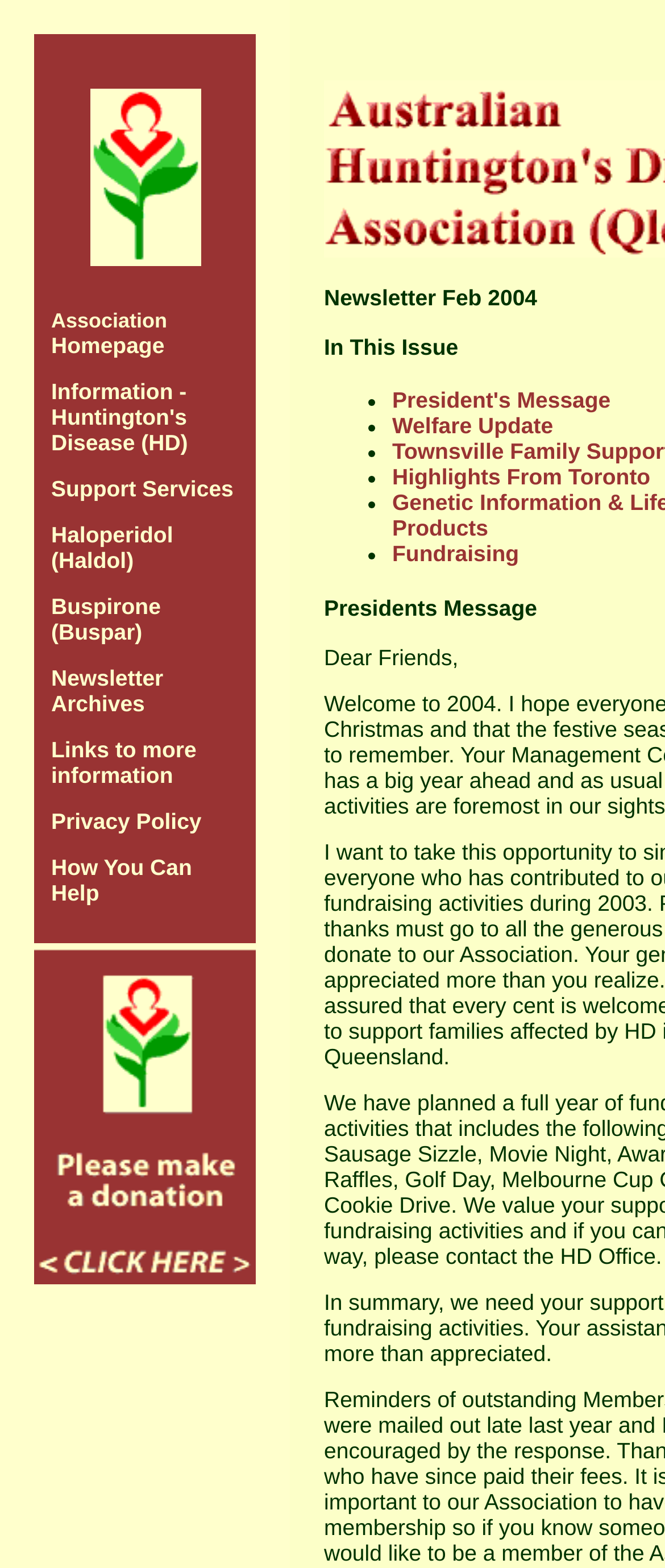Find the bounding box of the web element that fits this description: "President's Message".

[0.59, 0.248, 0.918, 0.263]